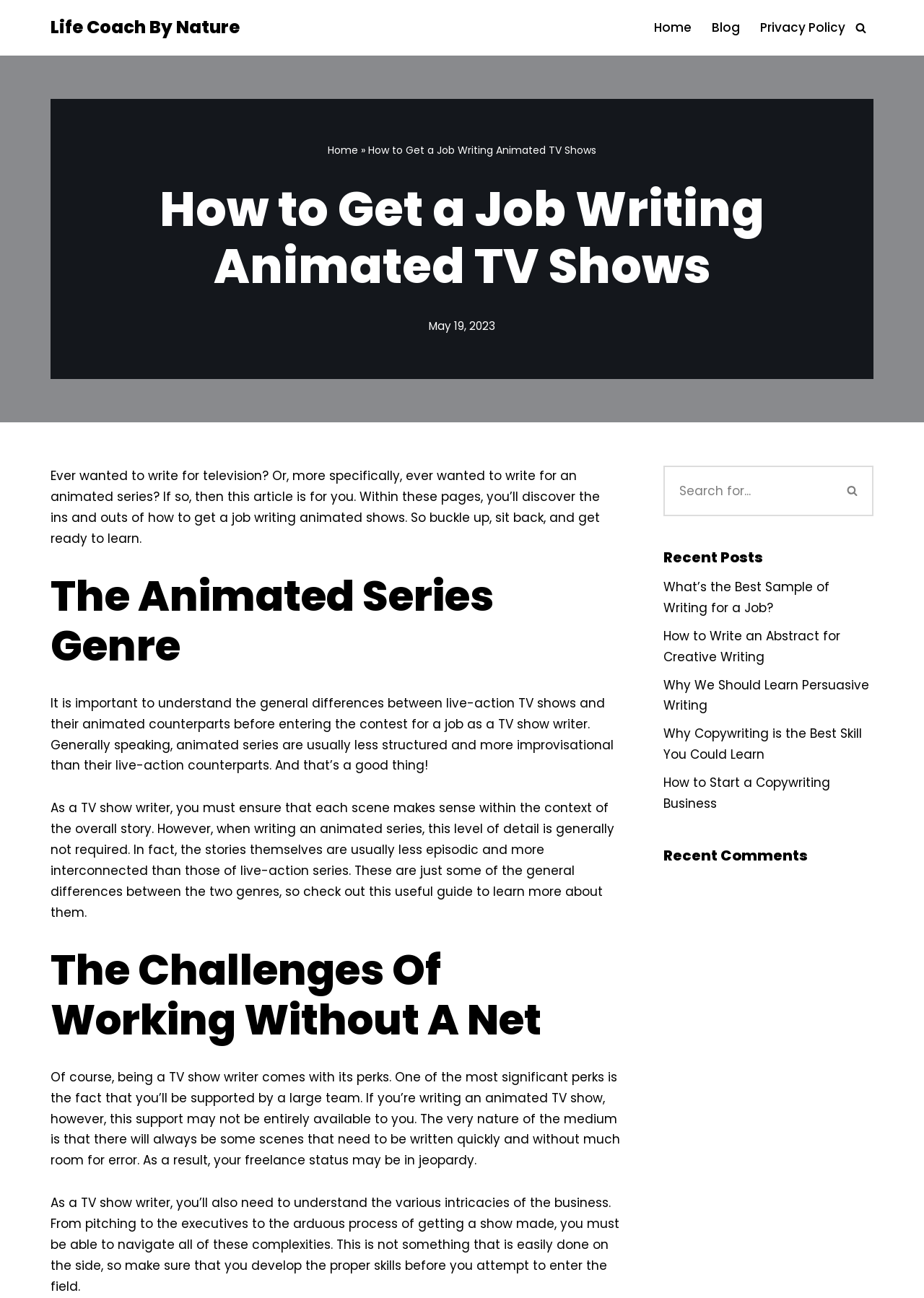Use the details in the image to answer the question thoroughly: 
How many recent posts are listed?

I counted the number of link elements within the section labeled 'Recent Posts', which are 'What’s the Best Sample of Writing for a Job?', 'How to Write an Abstract for Creative Writing', 'Why We Should Learn Persuasive Writing', 'Why Copywriting is the Best Skill You Could Learn', and 'How to Start a Copywriting Business', totaling 5 recent posts.